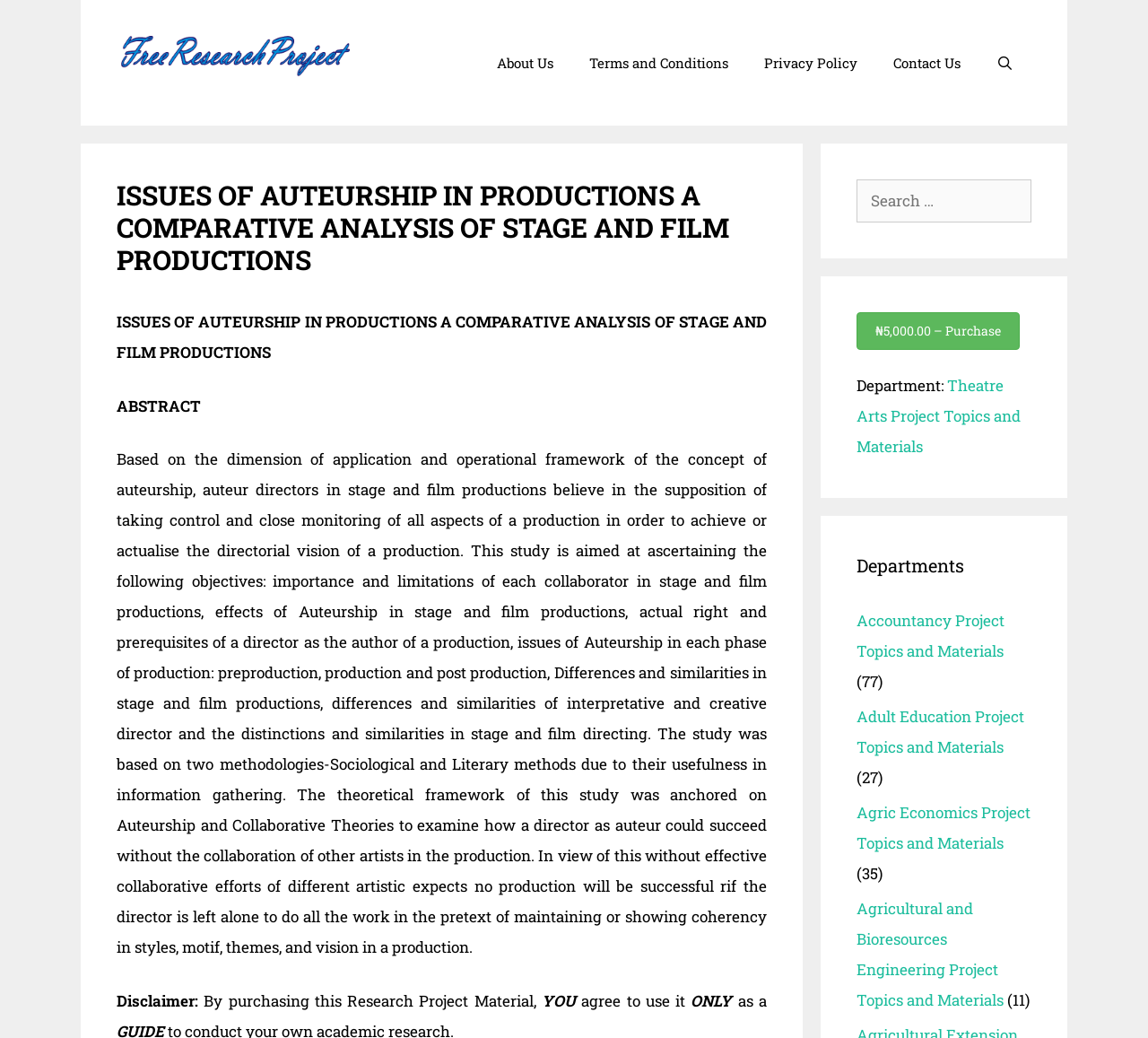Using the provided element description, identify the bounding box coordinates as (top-left x, top-left y, bottom-right x, bottom-right y). Ensure all values are between 0 and 1. Description: Accountancy Project Topics and Materials

[0.746, 0.588, 0.875, 0.637]